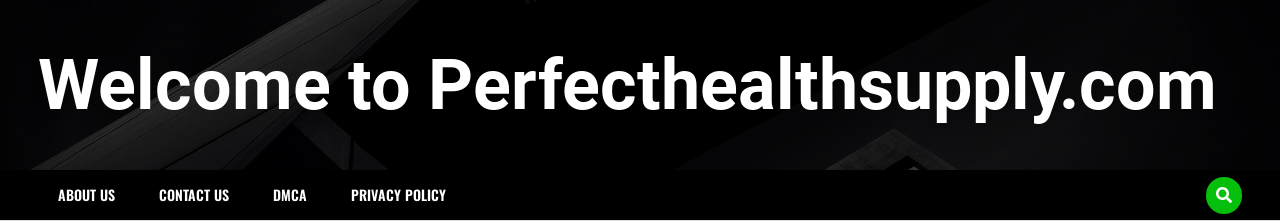How many navigation links are present below the header?
Using the screenshot, give a one-word or short phrase answer.

4